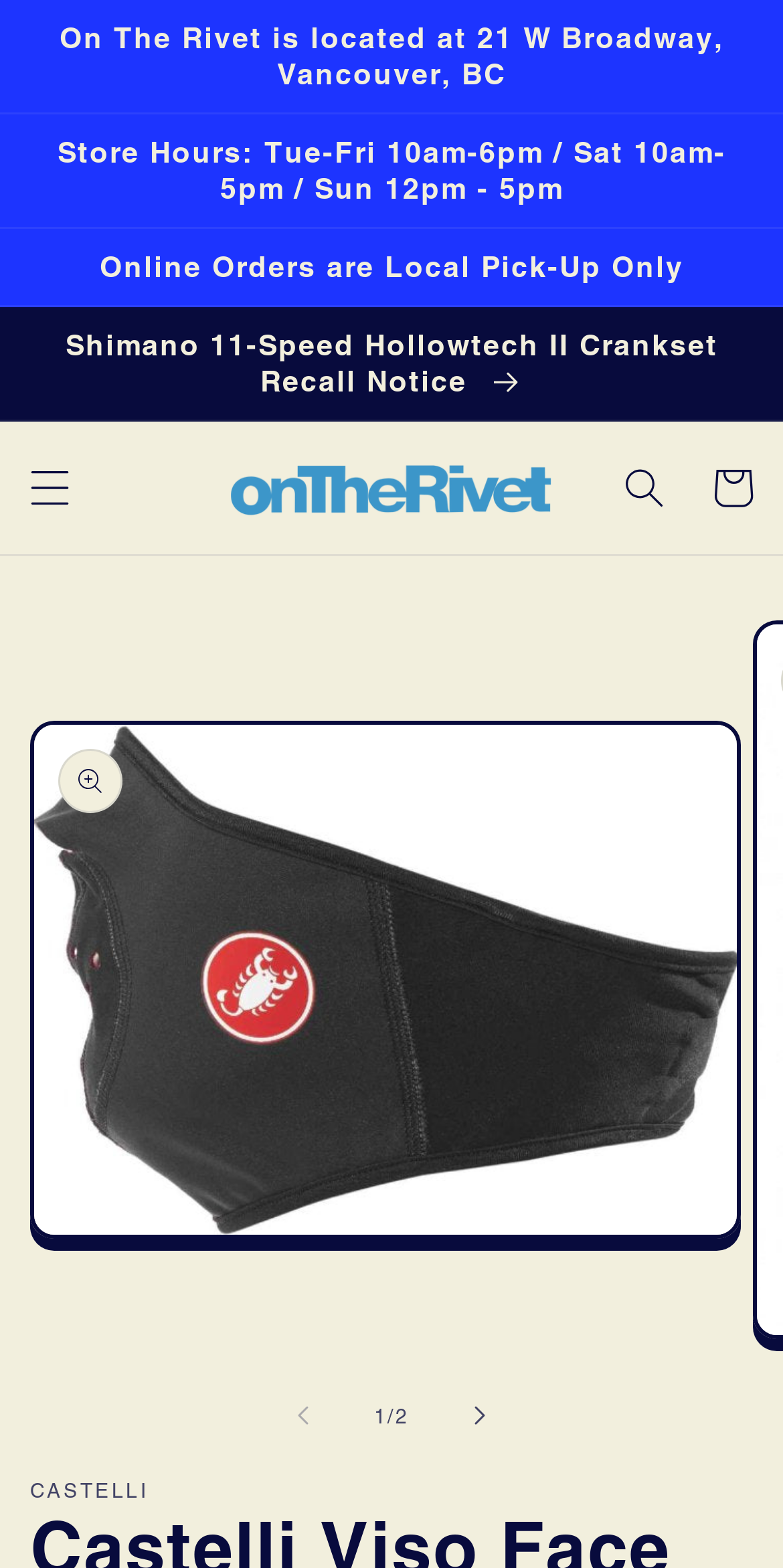Please examine the image and provide a detailed answer to the question: What is the name of the website?

I found the name of the website by looking at the link 'OnTheRivet Cyclewear' at the top of the page, which is likely the name of the website.